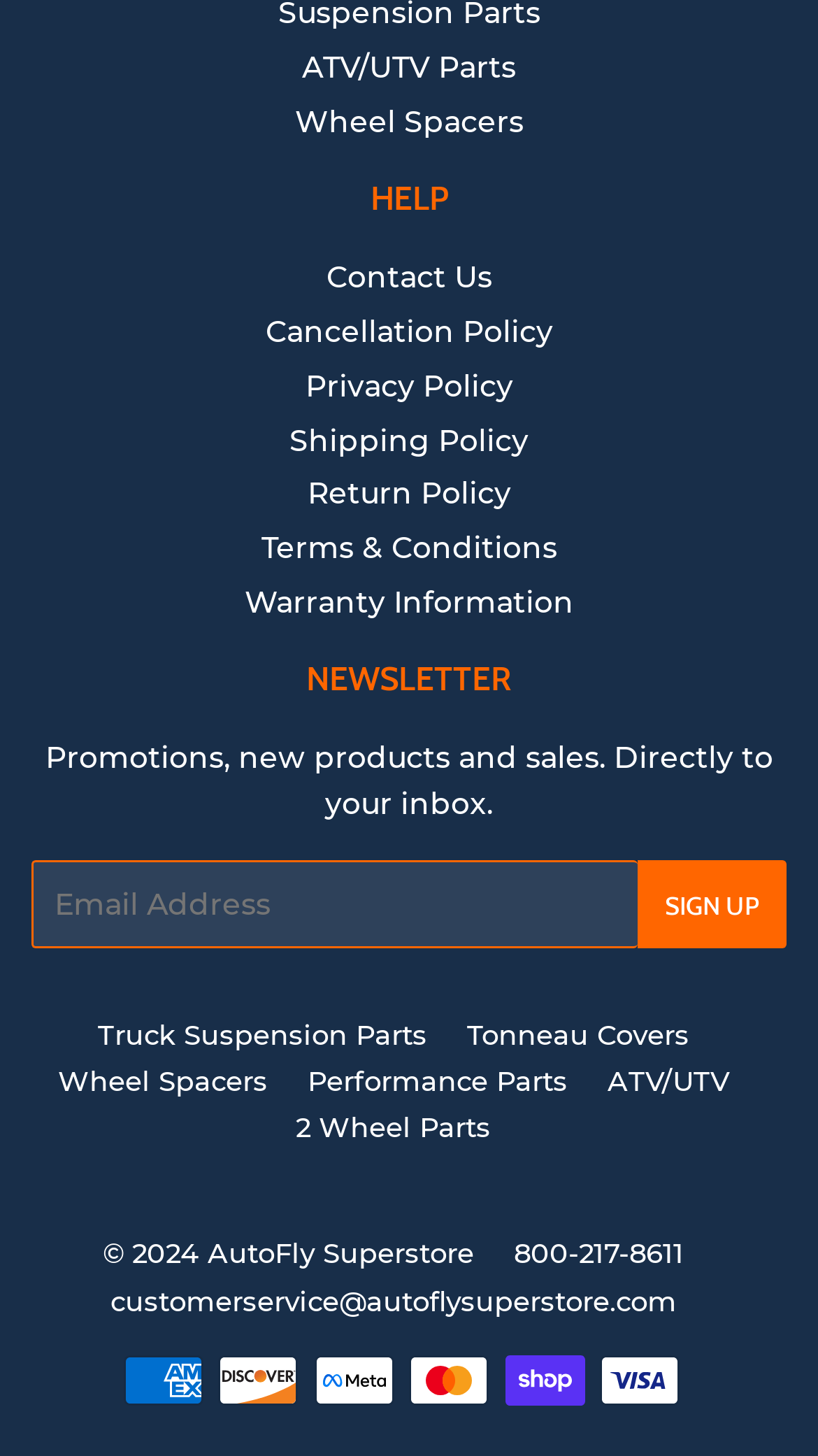Based on the provided description, "Wheel Spacers", find the bounding box of the corresponding UI element in the screenshot.

[0.071, 0.73, 0.327, 0.754]